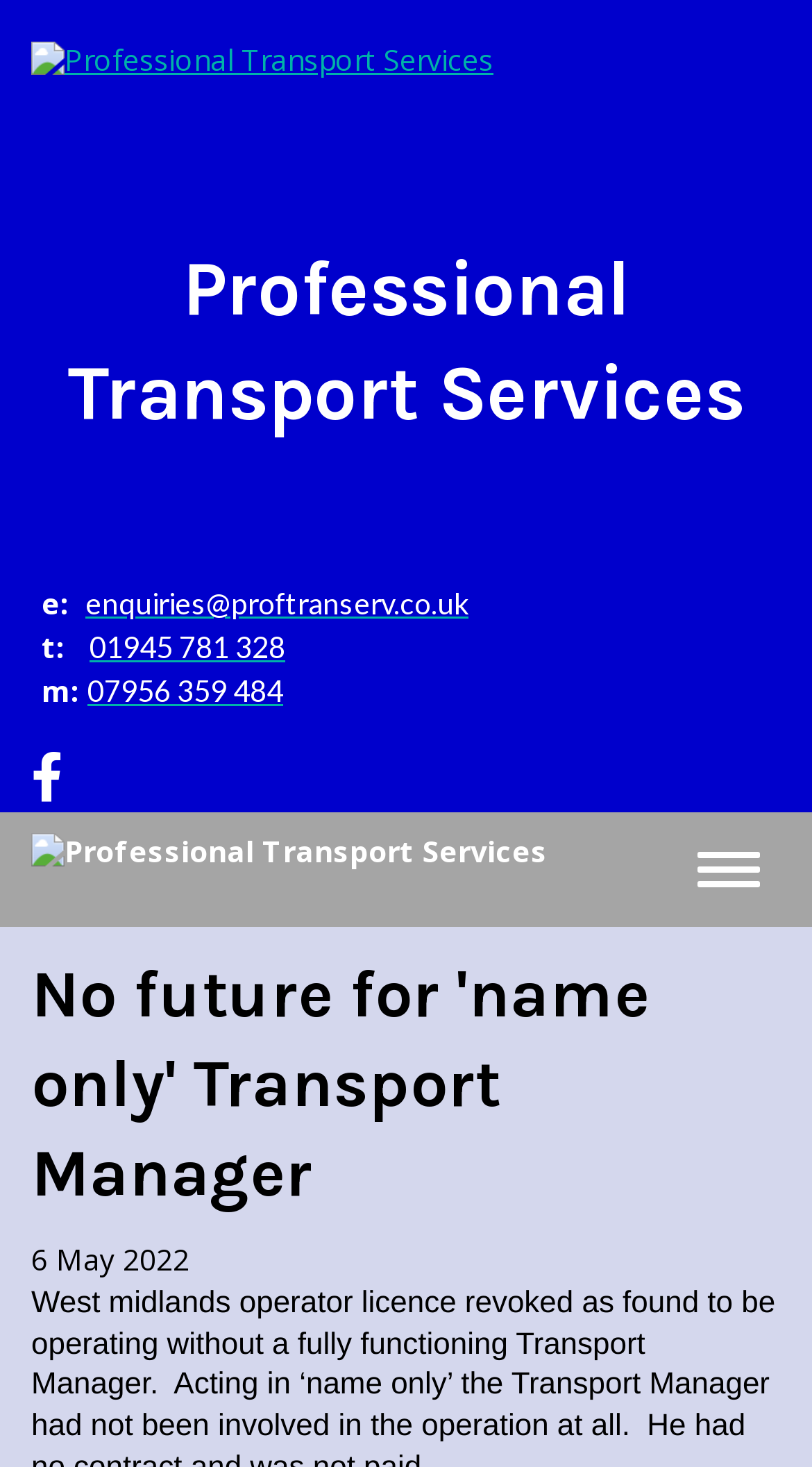What is the purpose of the button at the top-right corner?
Kindly offer a comprehensive and detailed response to the question.

I found the answer by looking at the top-right corner of the webpage, where there is a button with the text 'Toggle navigation', which suggests that it is used to toggle the navigation menu.